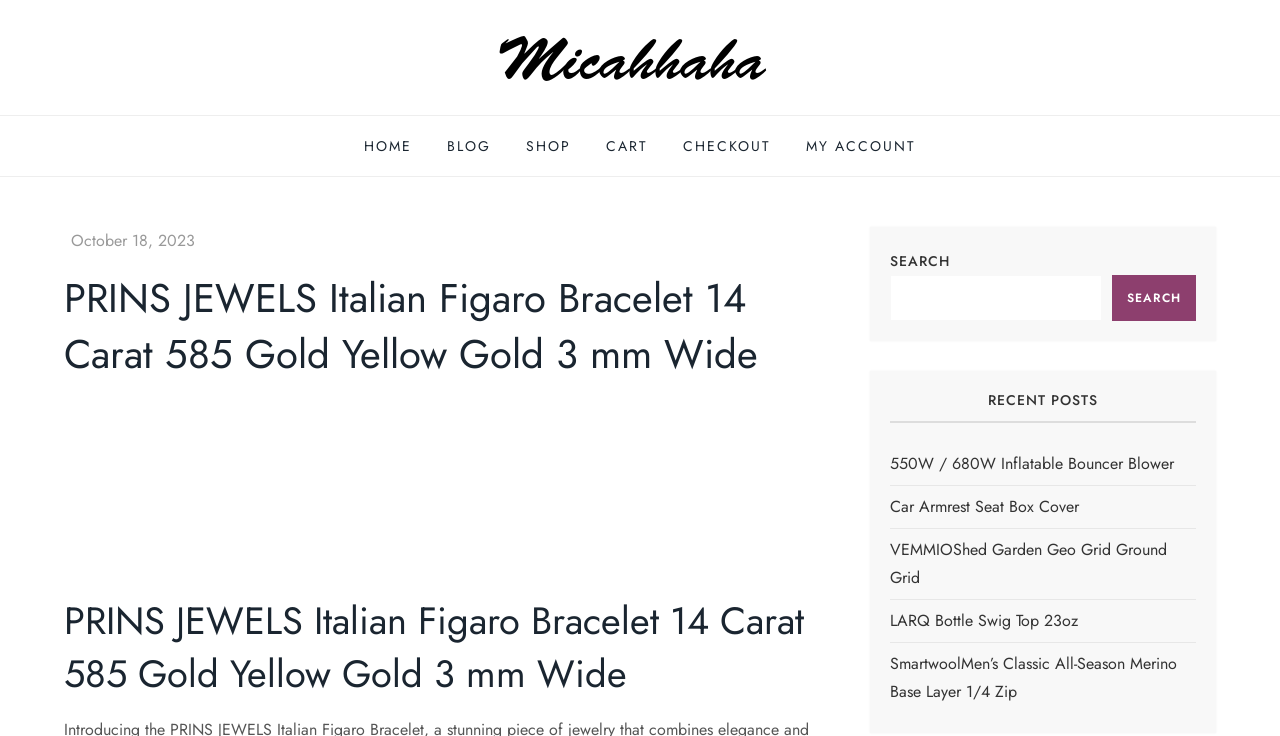Provide a one-word or brief phrase answer to the question:
What type of products are listed under 'RECENT POSTS'?

Various products